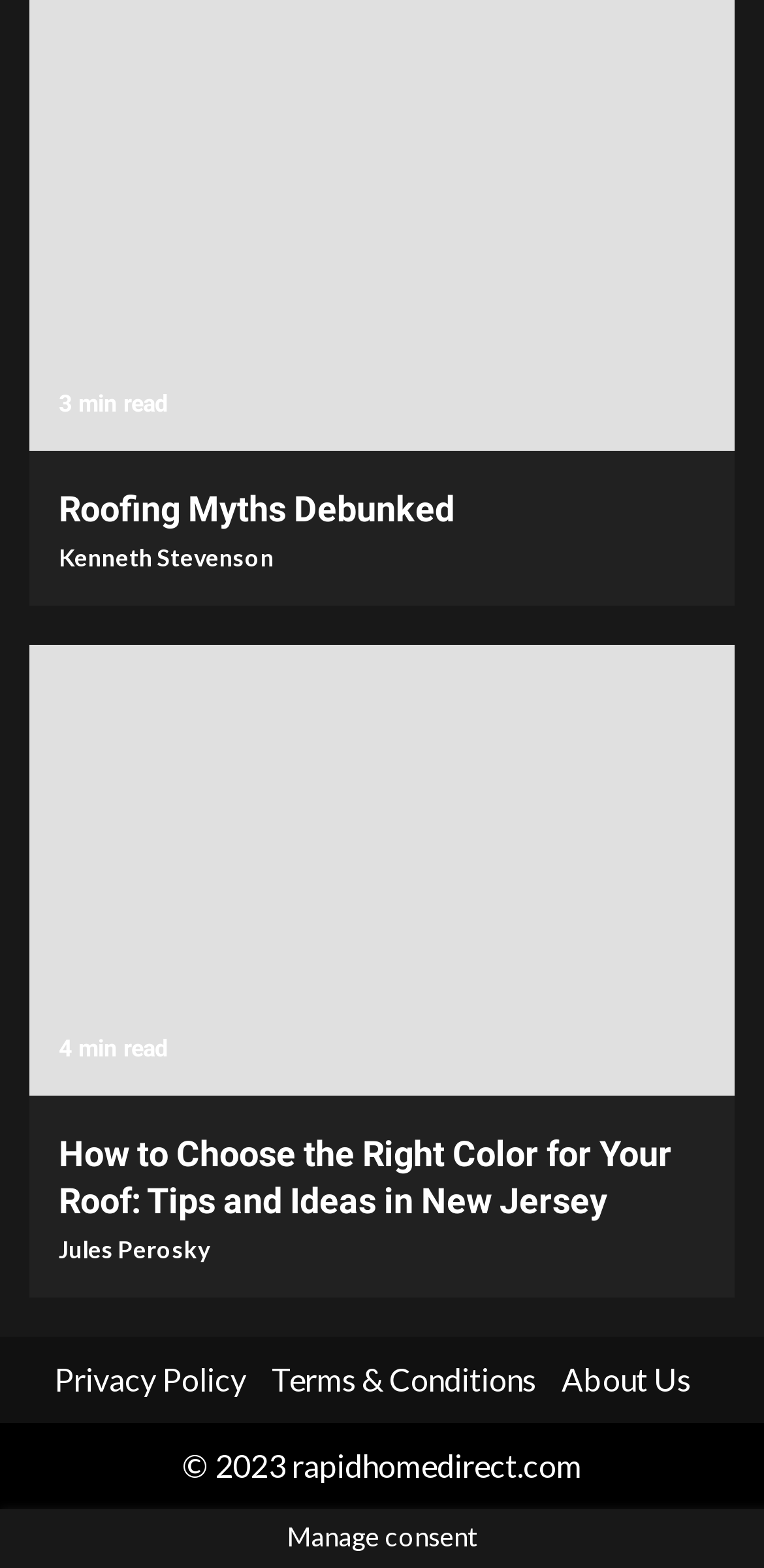Please answer the following question using a single word or phrase: 
Who is the author of the first article?

Kenneth Stevenson